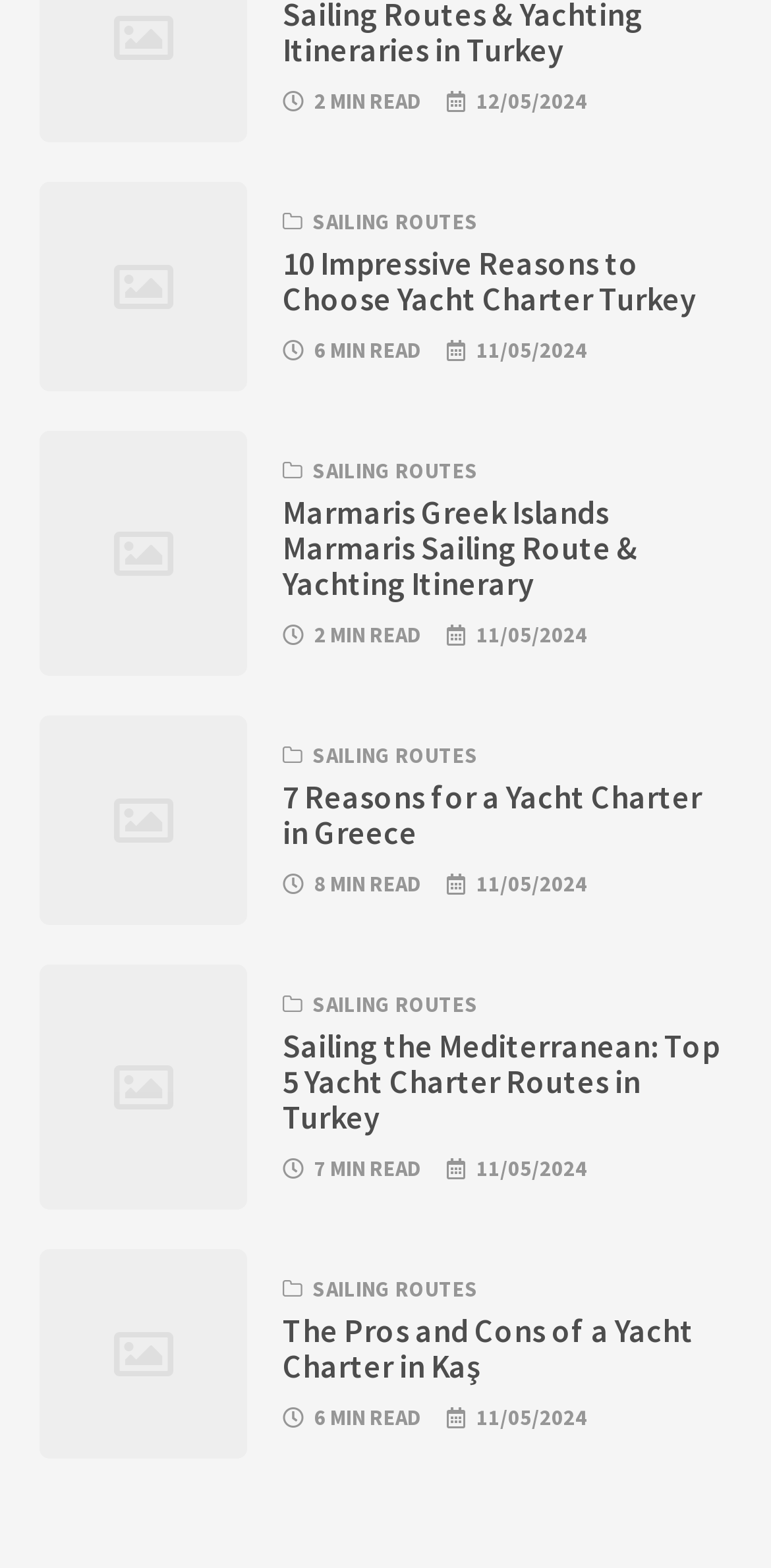Given the following UI element description: "Sailing Routes", find the bounding box coordinates in the webpage screenshot.

[0.405, 0.132, 0.621, 0.15]